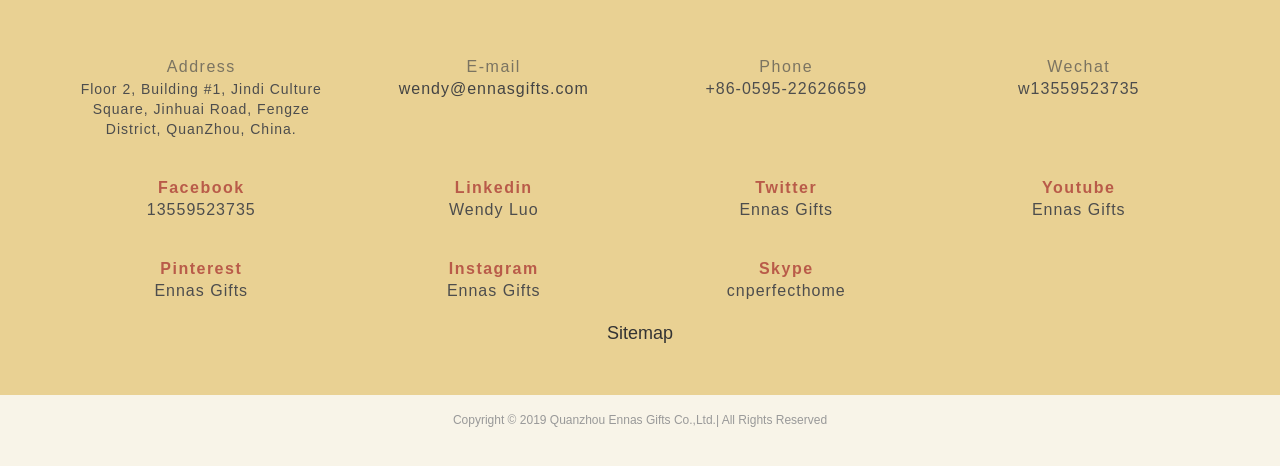Please find and report the bounding box coordinates of the element to click in order to perform the following action: "go to home page". The coordinates should be expressed as four float numbers between 0 and 1, in the format [left, top, right, bottom].

None